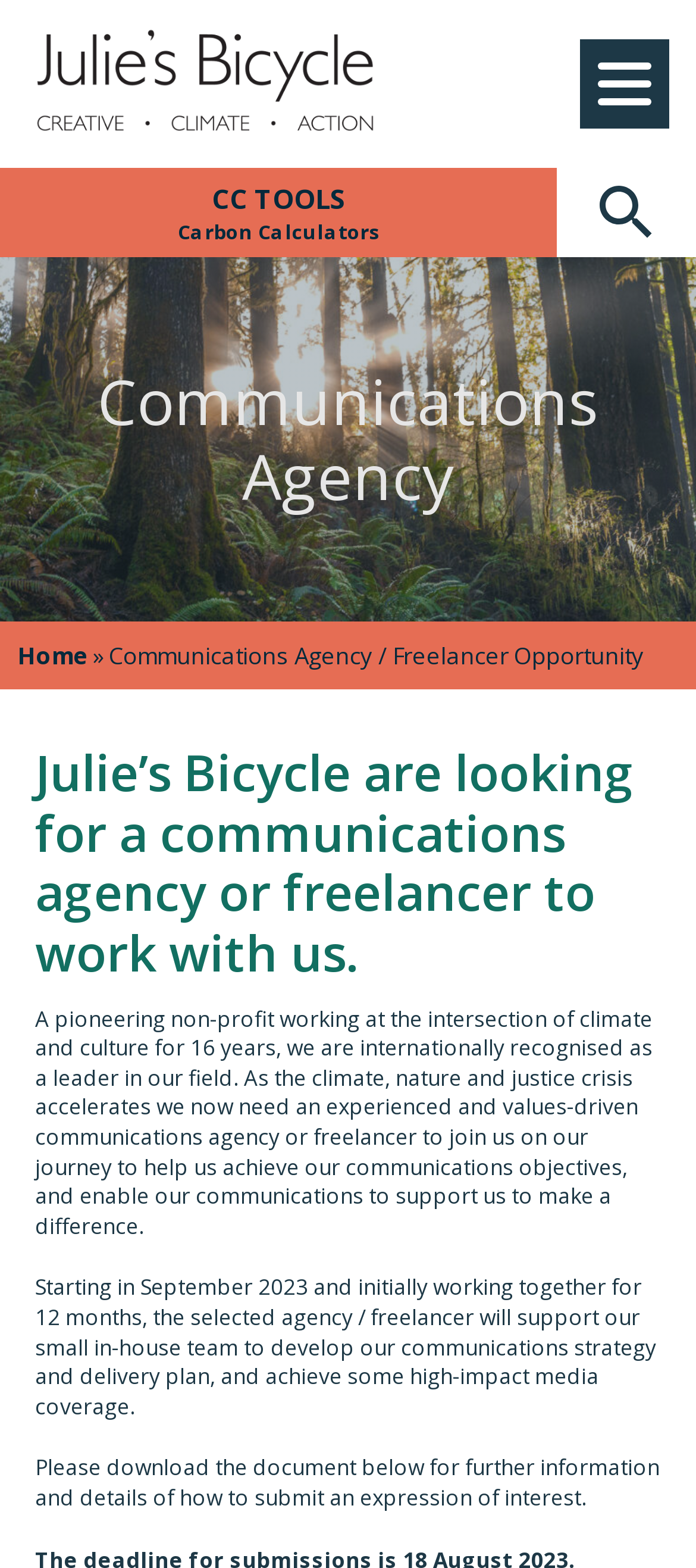What is Julie's Bicycle looking for?
From the screenshot, provide a brief answer in one word or phrase.

Communications agency or freelancer